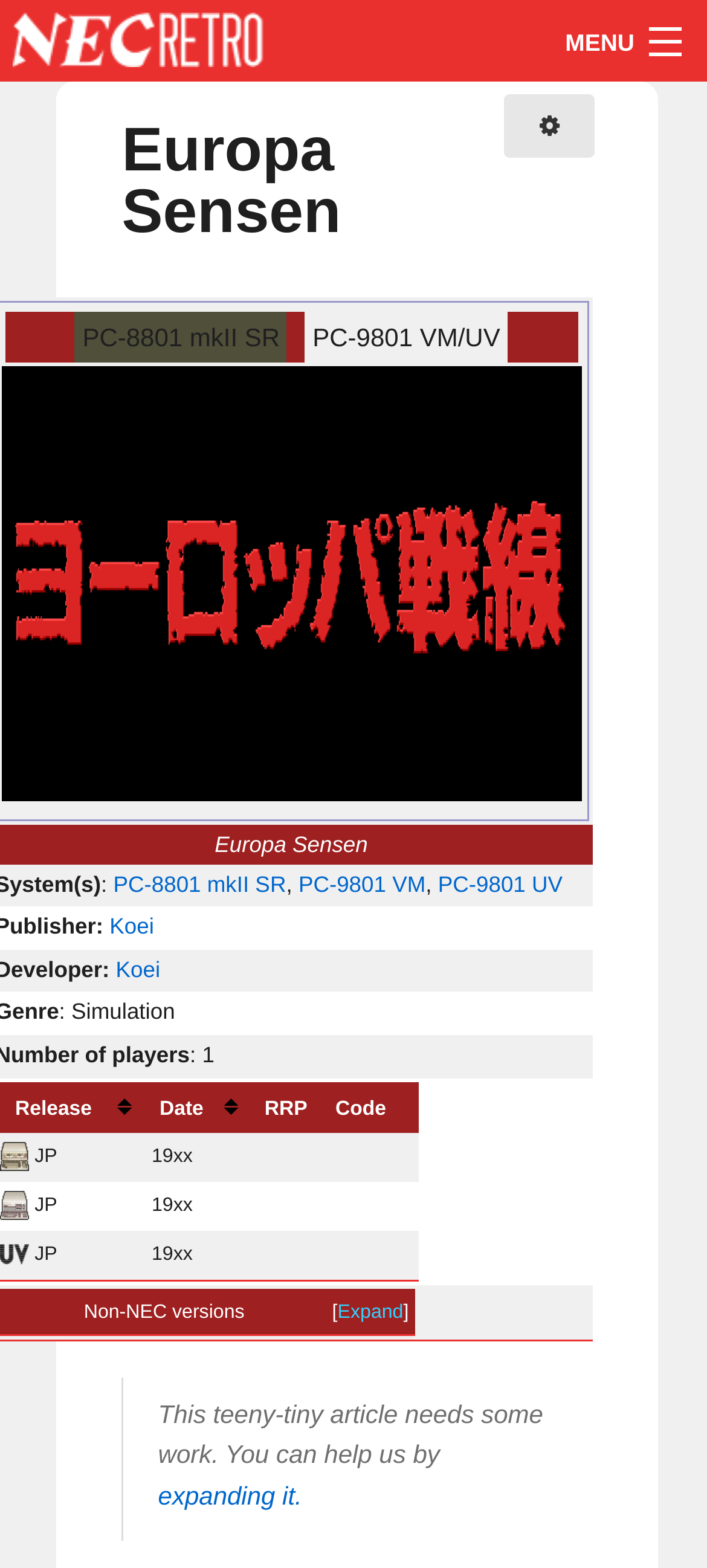Determine the bounding box coordinates for the clickable element to execute this instruction: "Go to Home Consoles". Provide the coordinates as four float numbers between 0 and 1, i.e., [left, top, right, bottom].

[0.0, 0.104, 1.0, 0.155]